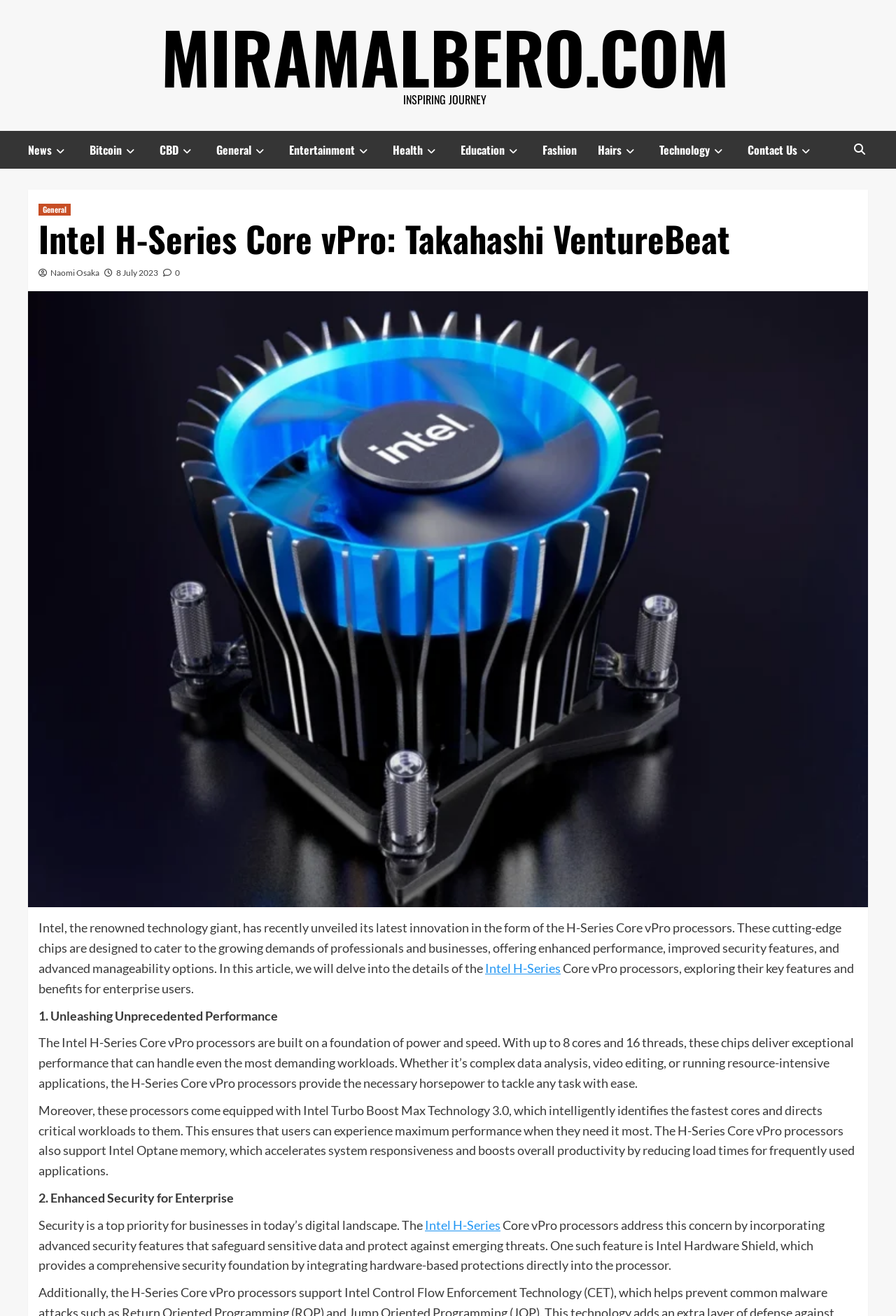Could you locate the bounding box coordinates for the section that should be clicked to accomplish this task: "Click on Technology".

[0.736, 0.099, 0.834, 0.128]